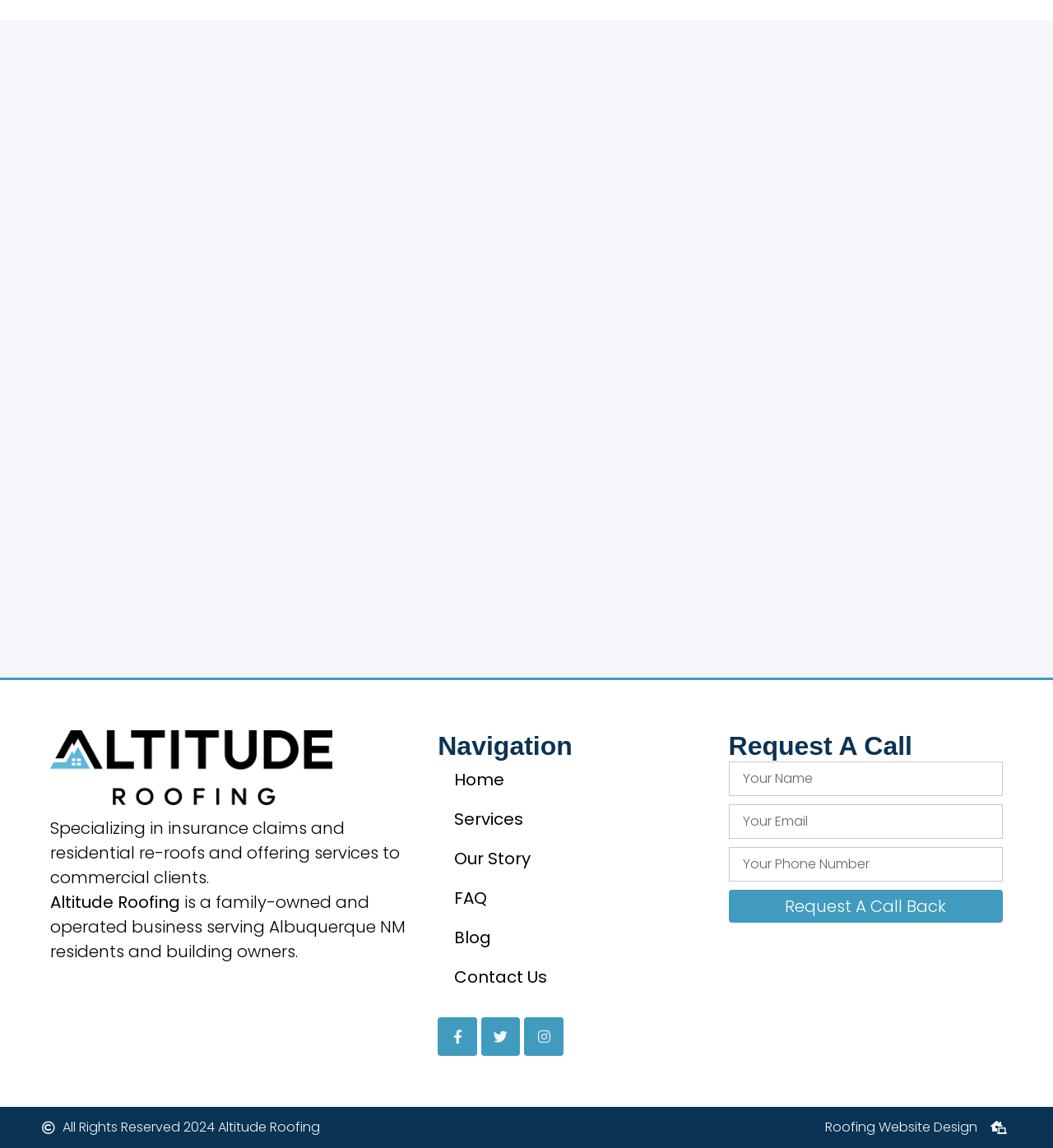Using the format (top-left x, top-left y, bottom-right x, bottom-right y), and given the element description, identify the bounding box coordinates within the screenshot: parent_node: Email name="form_fields[email]" placeholder="Your Email"

[0.692, 0.701, 0.952, 0.731]